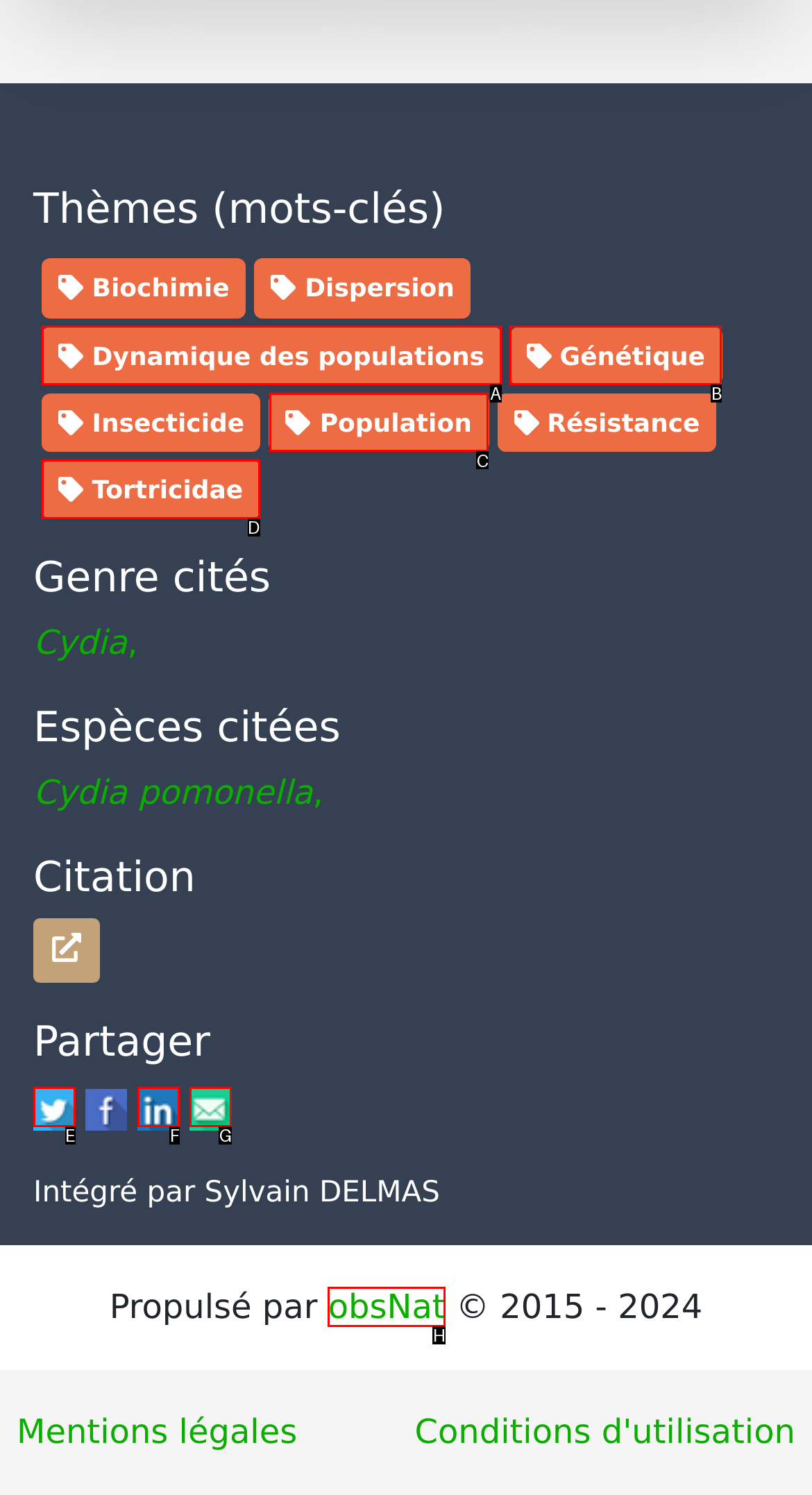Find the HTML element that matches the description provided: title="Envoyer par mail"
Answer using the corresponding option letter.

G